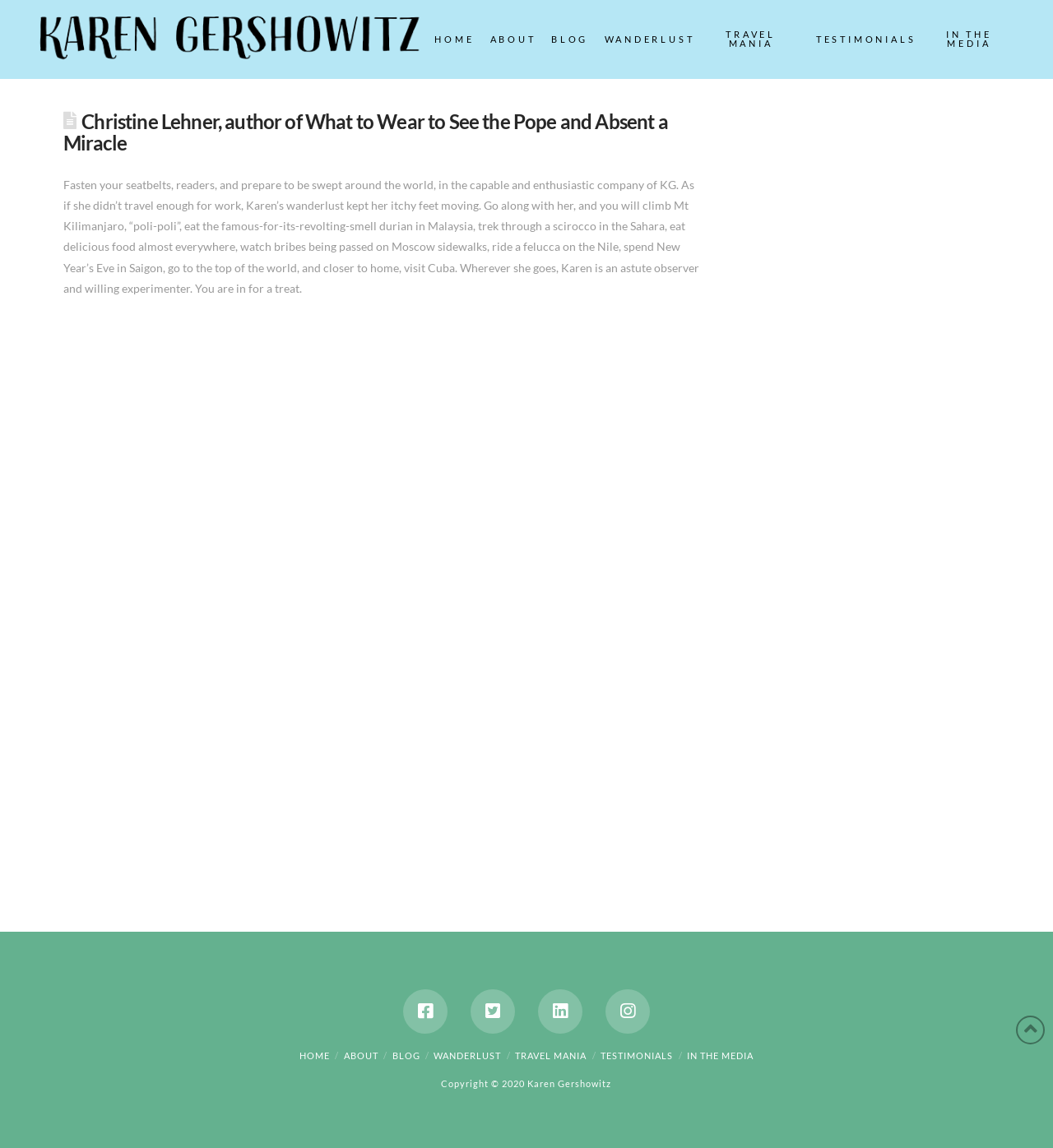Specify the bounding box coordinates of the element's region that should be clicked to achieve the following instruction: "Visit Karen's Facebook page". The bounding box coordinates consist of four float numbers between 0 and 1, in the format [left, top, right, bottom].

[0.383, 0.862, 0.425, 0.9]